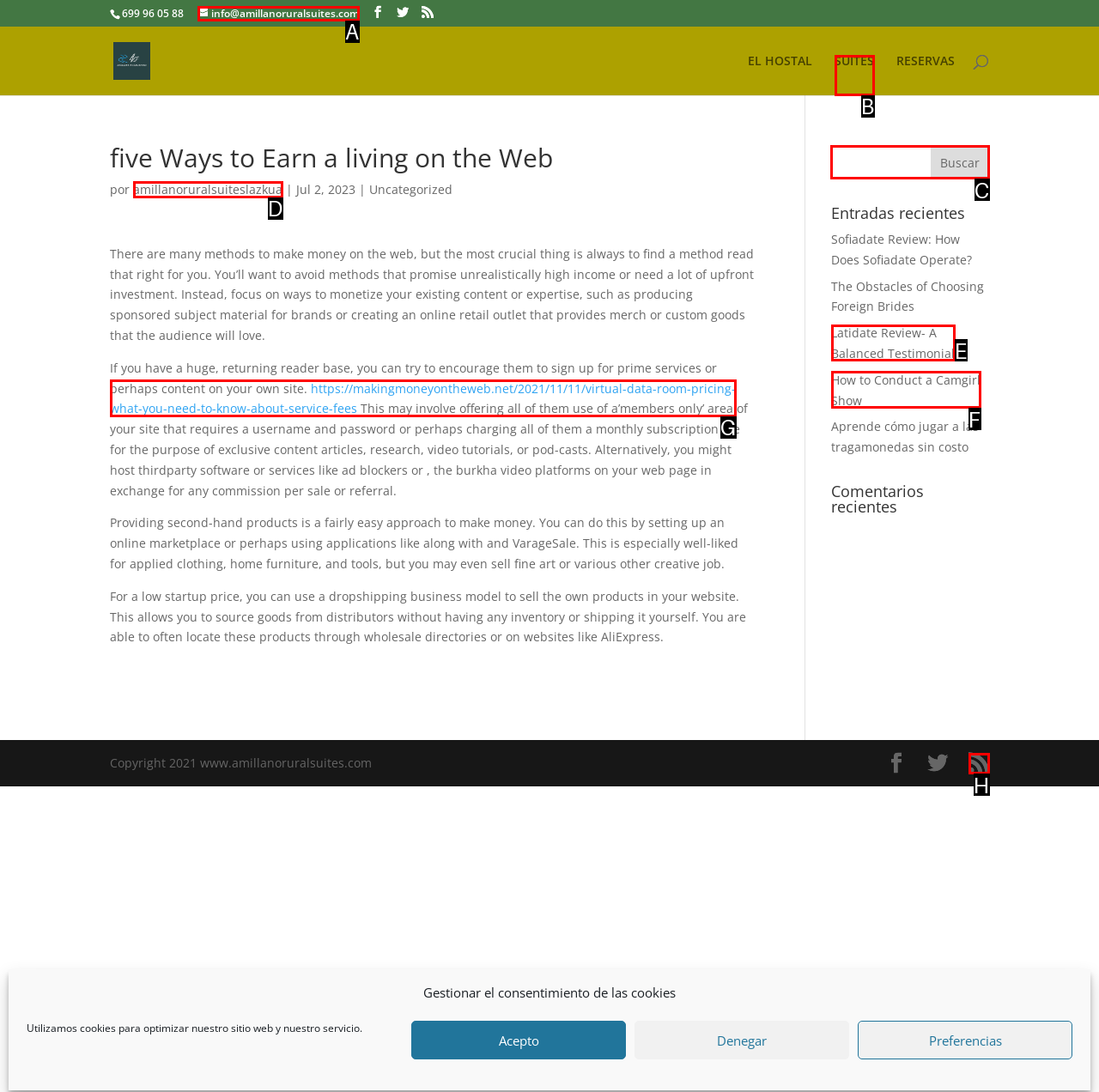Identify which HTML element should be clicked to fulfill this instruction: Search for something in the search box Reply with the correct option's letter.

C